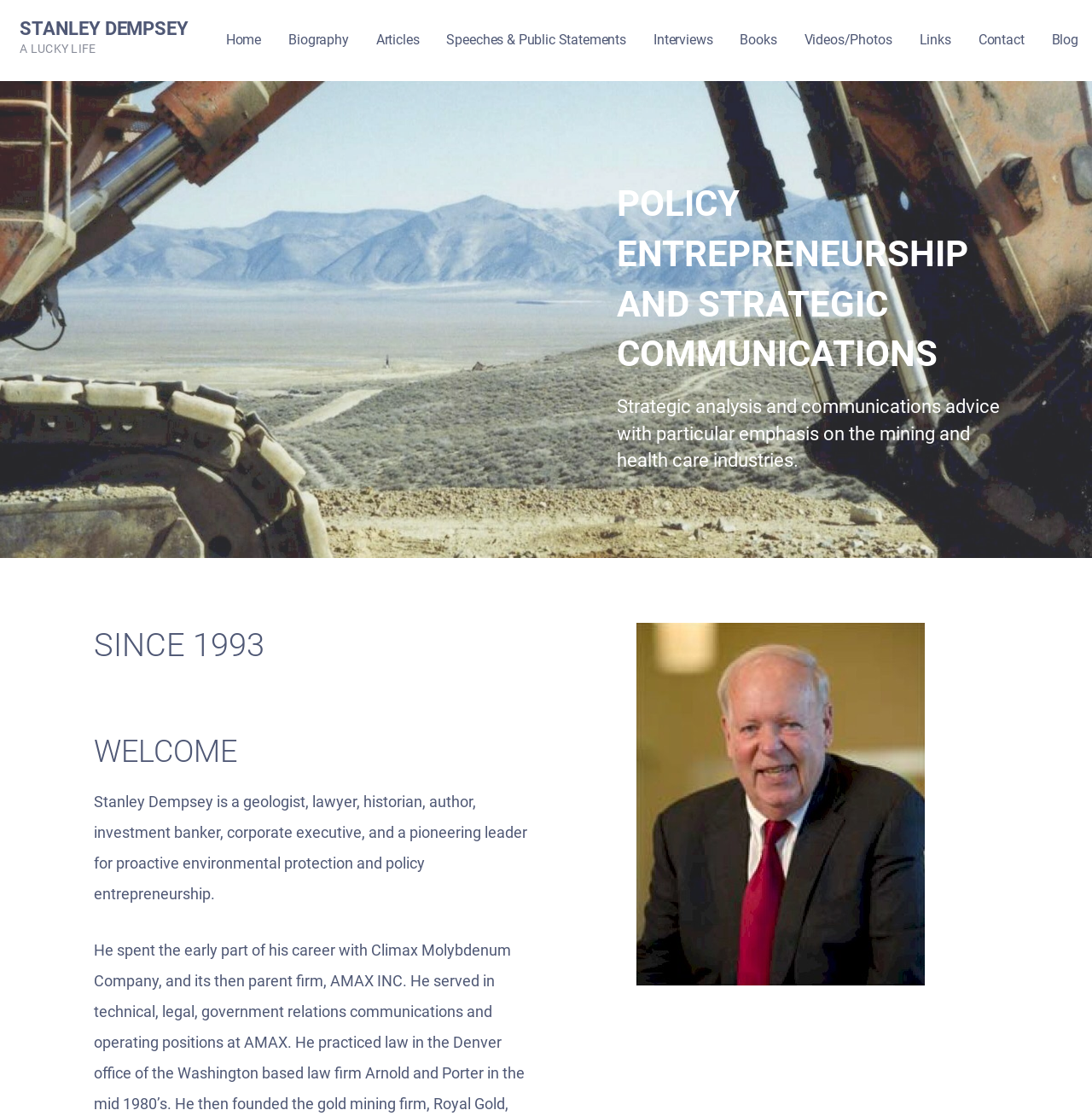Locate the bounding box coordinates of the area you need to click to fulfill this instruction: 'View 'Biography''. The coordinates must be in the form of four float numbers ranging from 0 to 1: [left, top, right, bottom].

[0.252, 0.0, 0.332, 0.072]